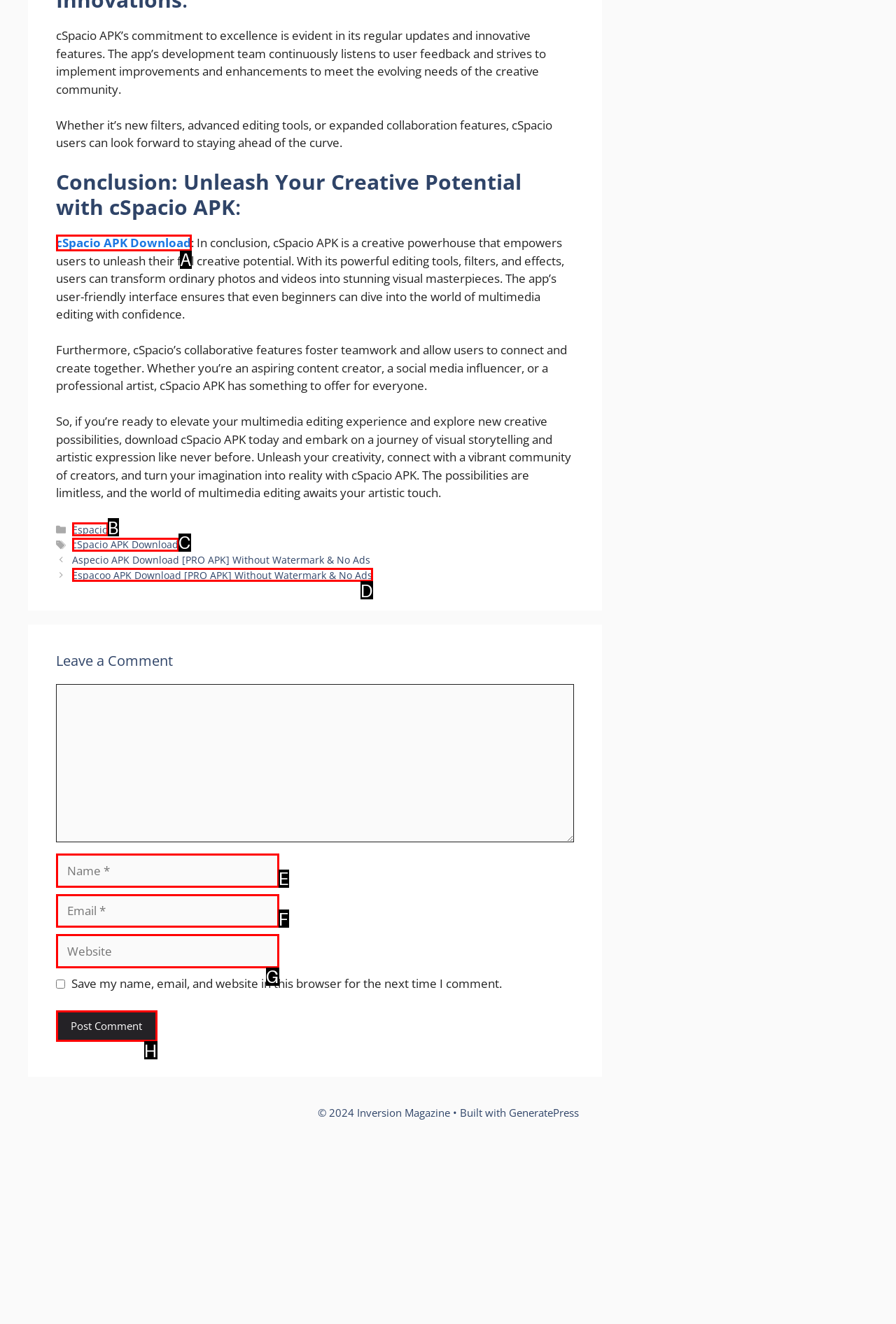From the description: parent_node: Comment name="email" placeholder="Email *", select the HTML element that fits best. Reply with the letter of the appropriate option.

F